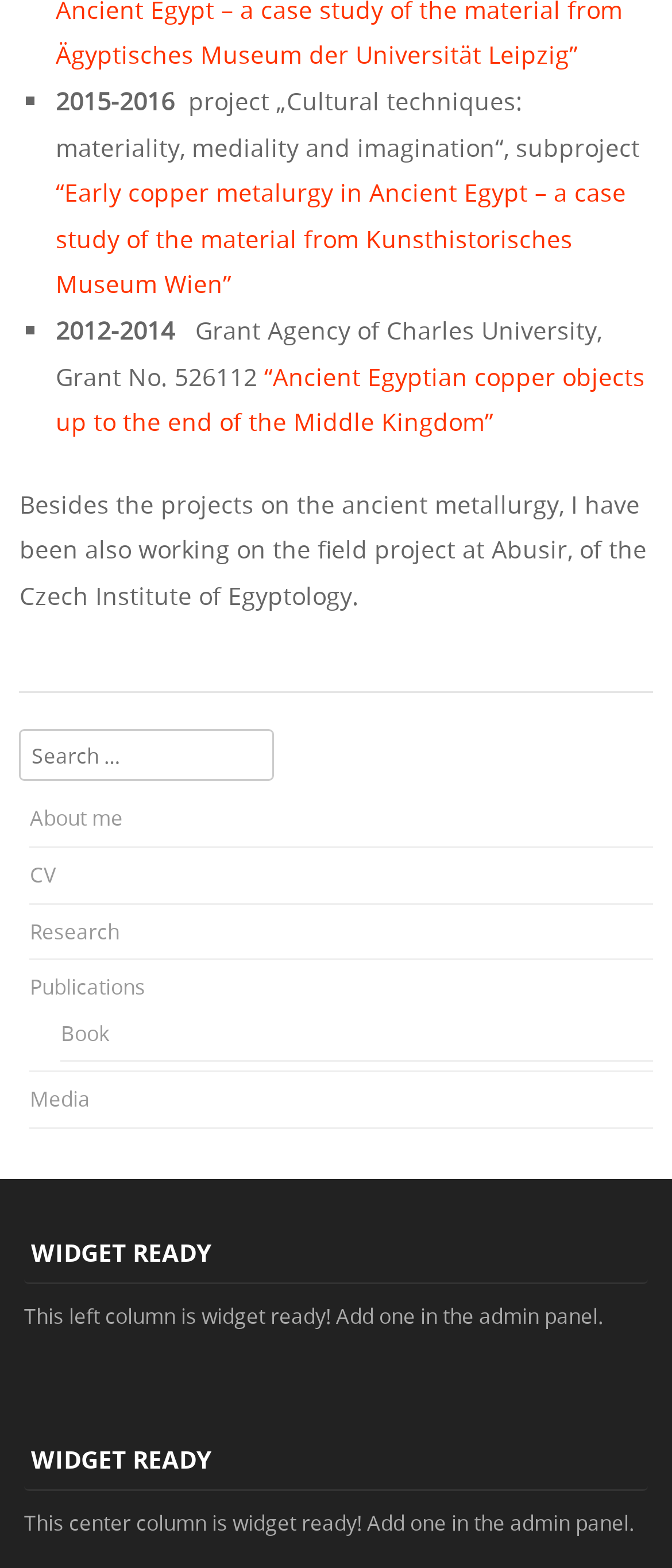Locate the bounding box of the user interface element based on this description: "Publications".

[0.044, 0.62, 0.216, 0.638]